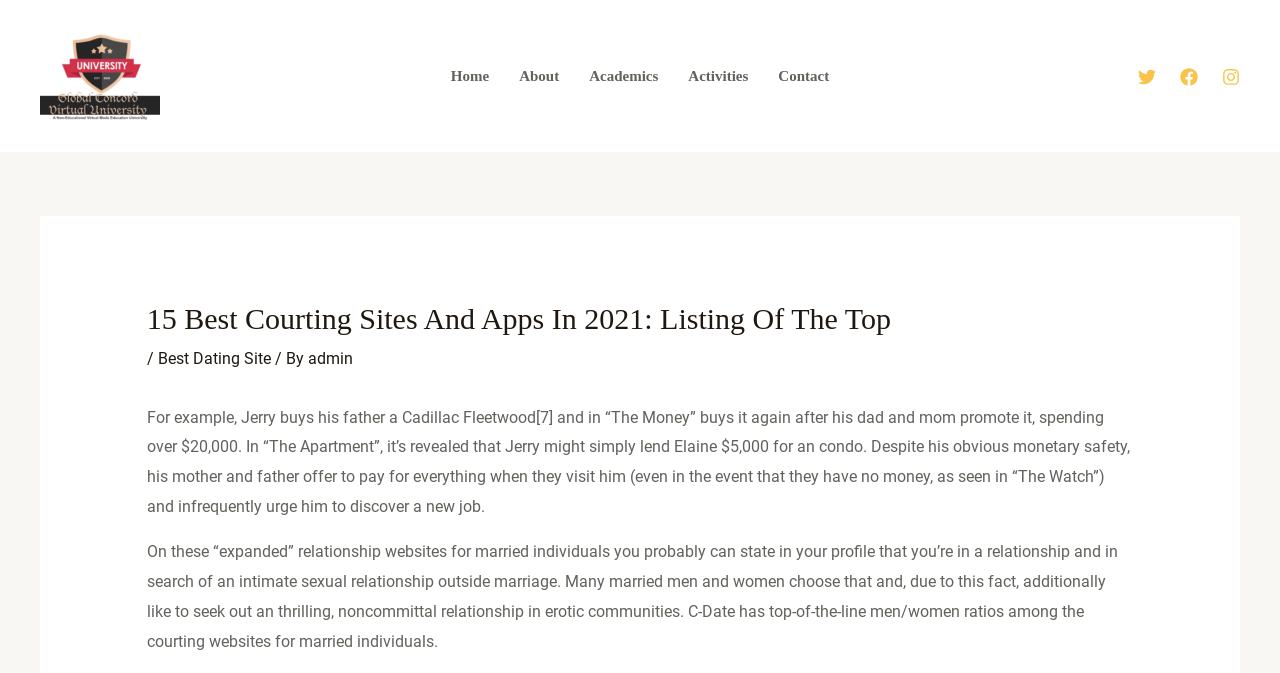Based on the image, give a detailed response to the question: What is the purpose of the webpage?

I analyzed the content of the webpage and found that the purpose of the webpage is to provide a list of the top dating sites and apps, as indicated by the header and the text.